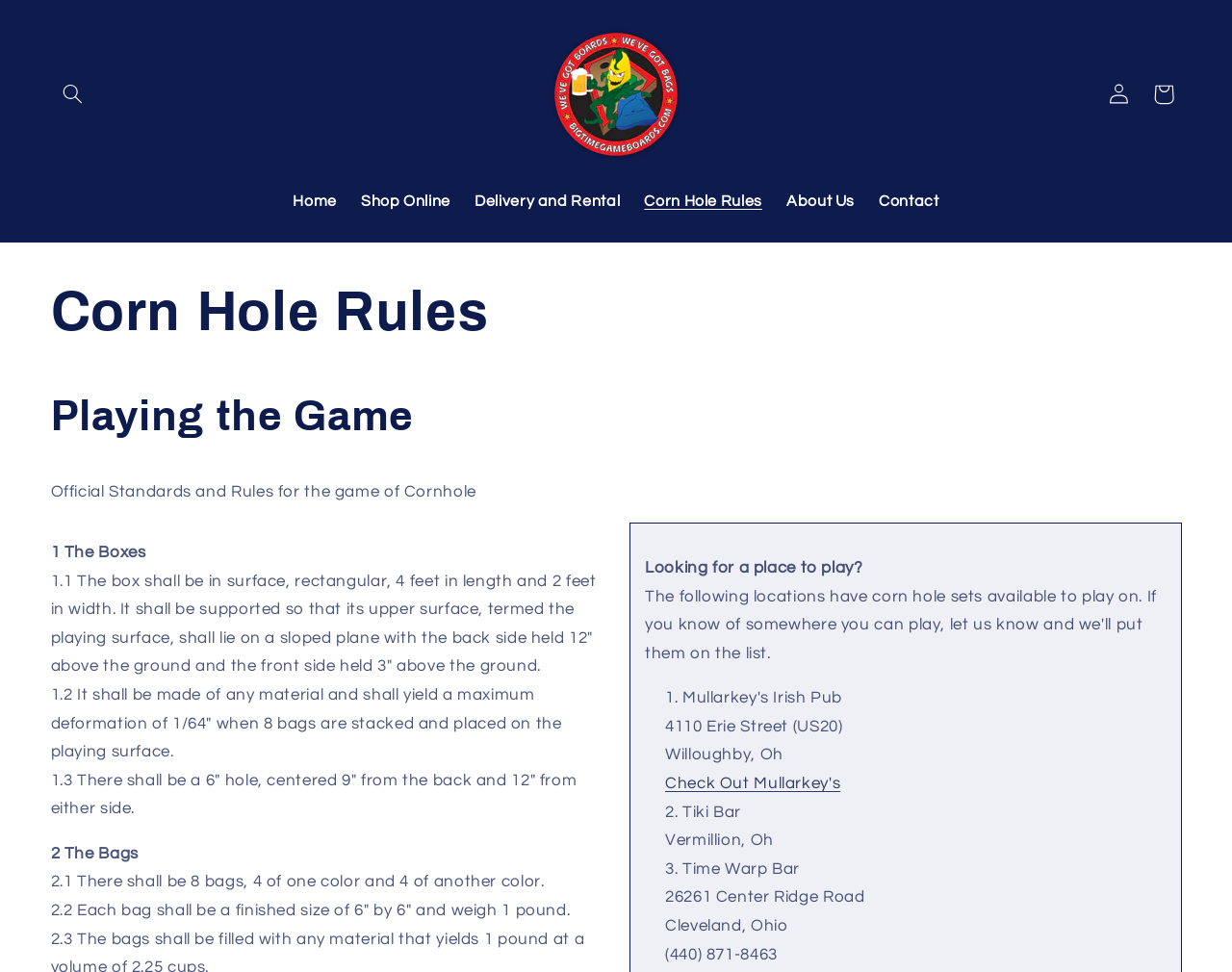Identify and provide the main heading of the webpage.

Corn Hole Rules